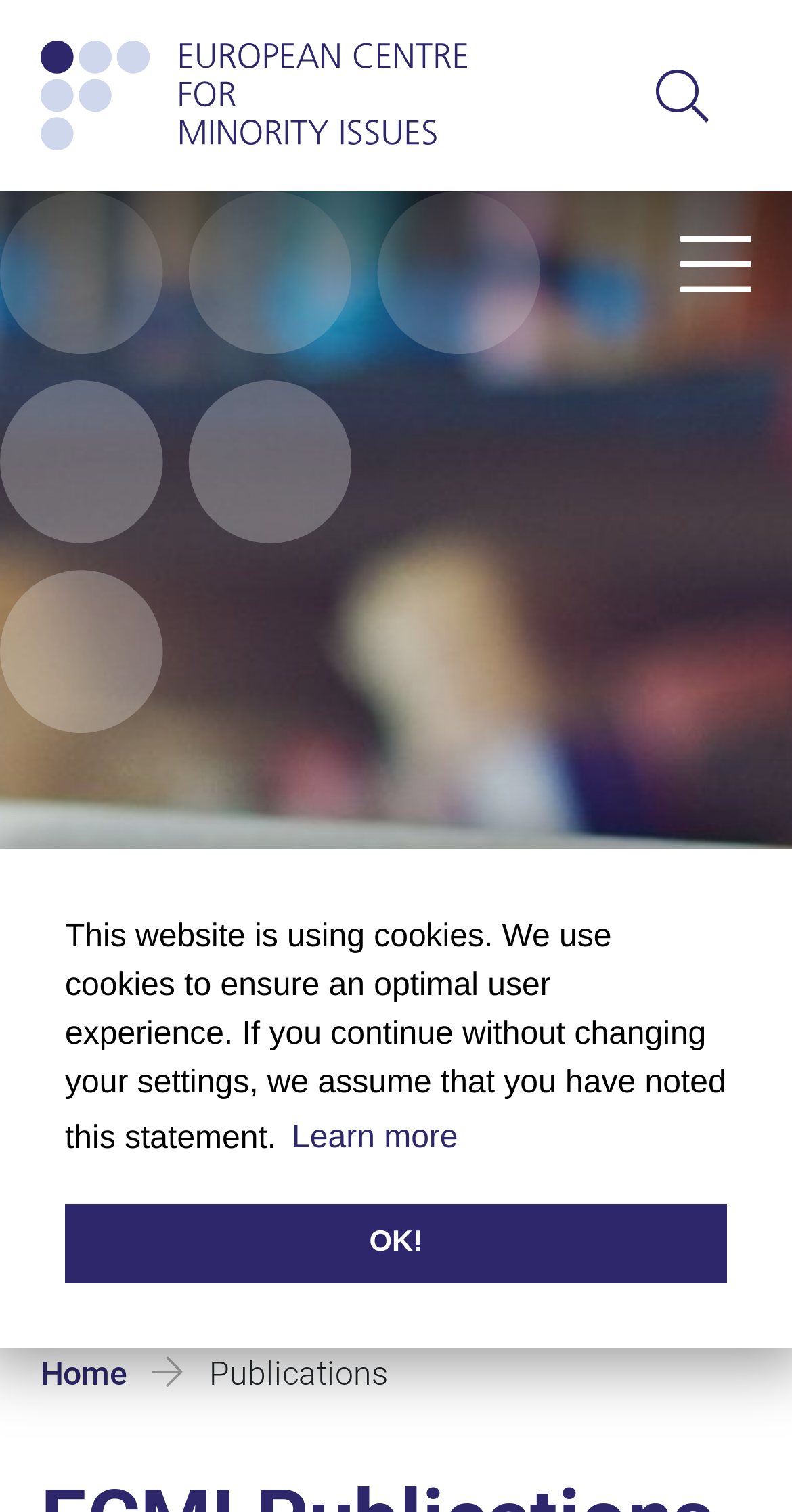How many main categories are listed in the navigation menu?
Please respond to the question thoroughly and include all relevant details.

The navigation menu is located at the top of the webpage and lists 9 main categories, including The Centre, About Us, People, ECMI in Ukraine, Network, Documents, Kompagnietor, Contact, and 25th Anniversary.